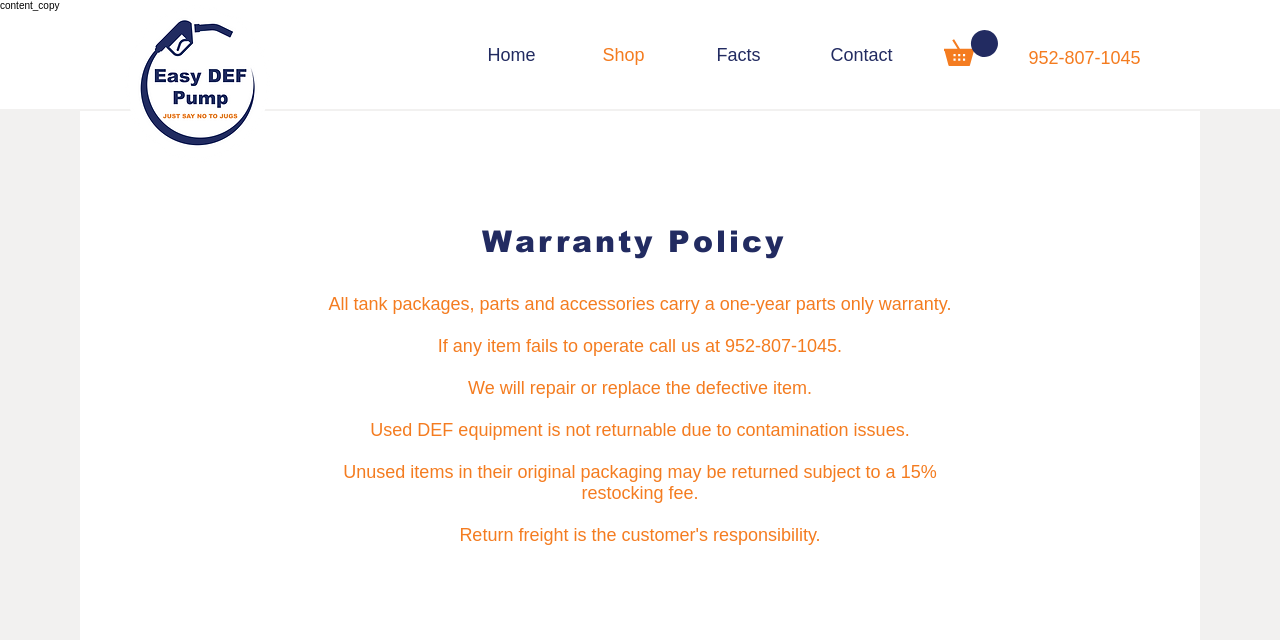What is the phone number to call for warranty issues?
Identify the answer in the screenshot and reply with a single word or phrase.

952-807-1045